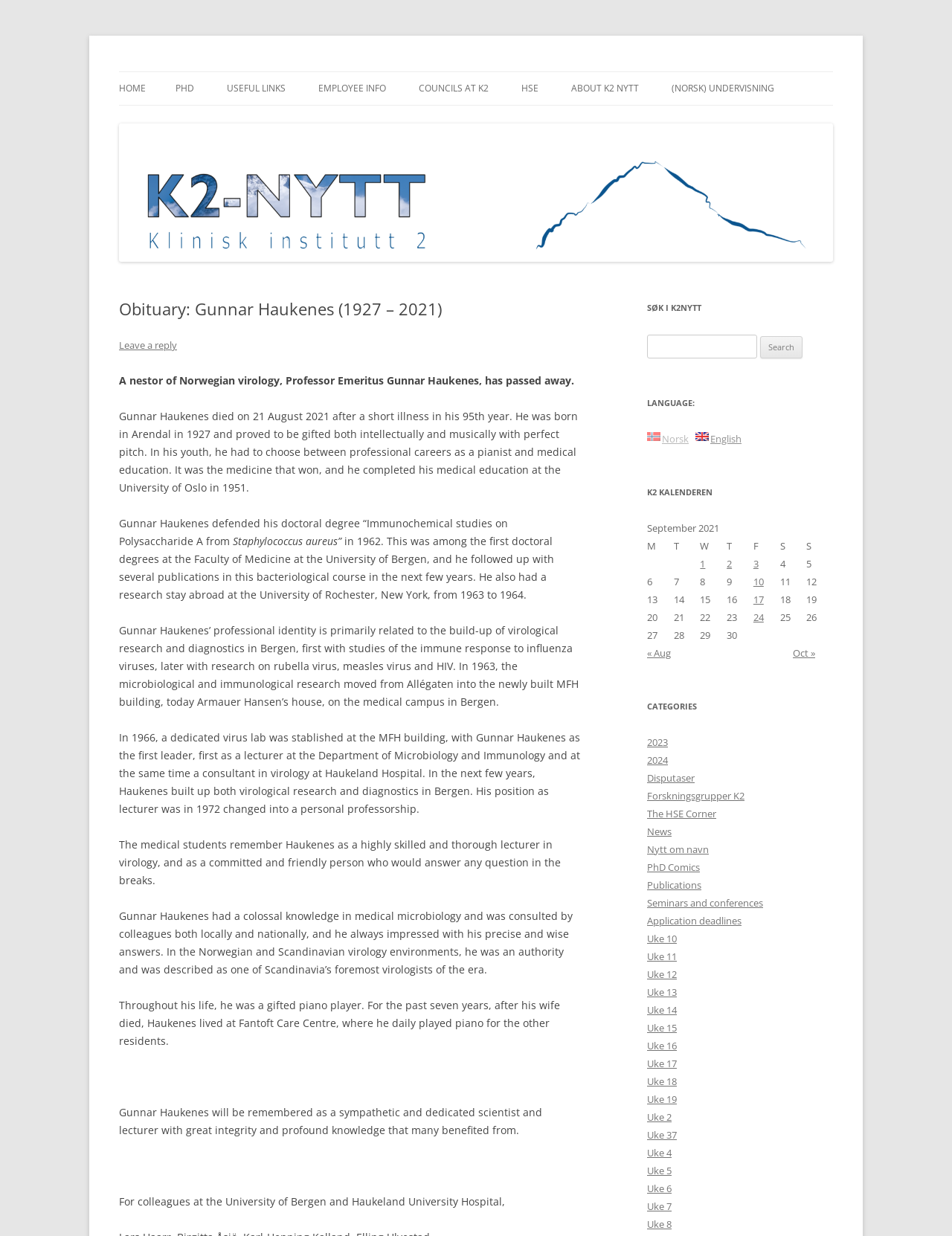Locate the bounding box of the UI element with the following description: "Virtual Health and Wellness Hub".

None